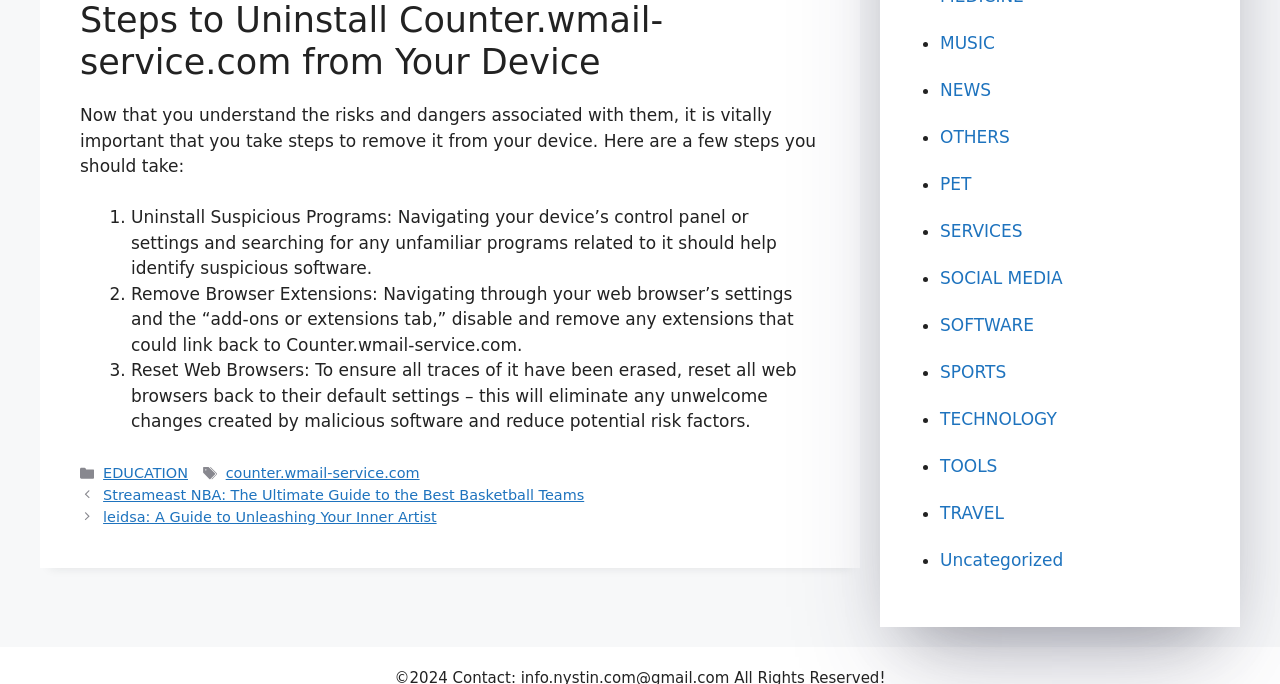Please answer the following question as detailed as possible based on the image: 
How many categories are listed in the top-right section of the webpage?

The top-right section of the webpage lists 11 categories, namely MUSIC, NEWS, OTHERS, PET, SERVICES, SOCIAL MEDIA, SOFTWARE, SPORTS, TECHNOLOGY, TOOLS, and TRAVEL, each preceded by a bullet point.